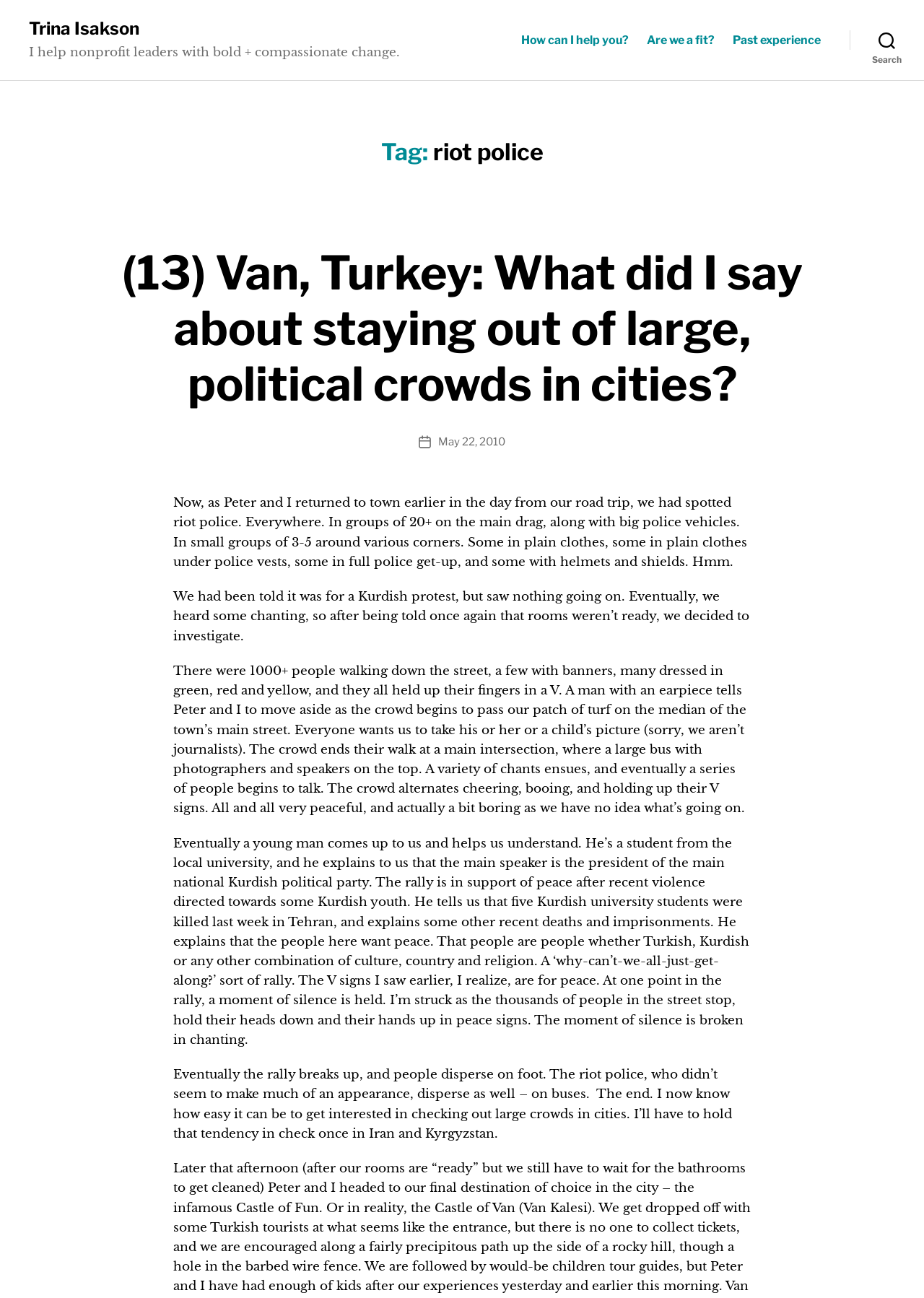Please give a succinct answer to the question in one word or phrase:
What is the topic of the rally described in the article?

Peace